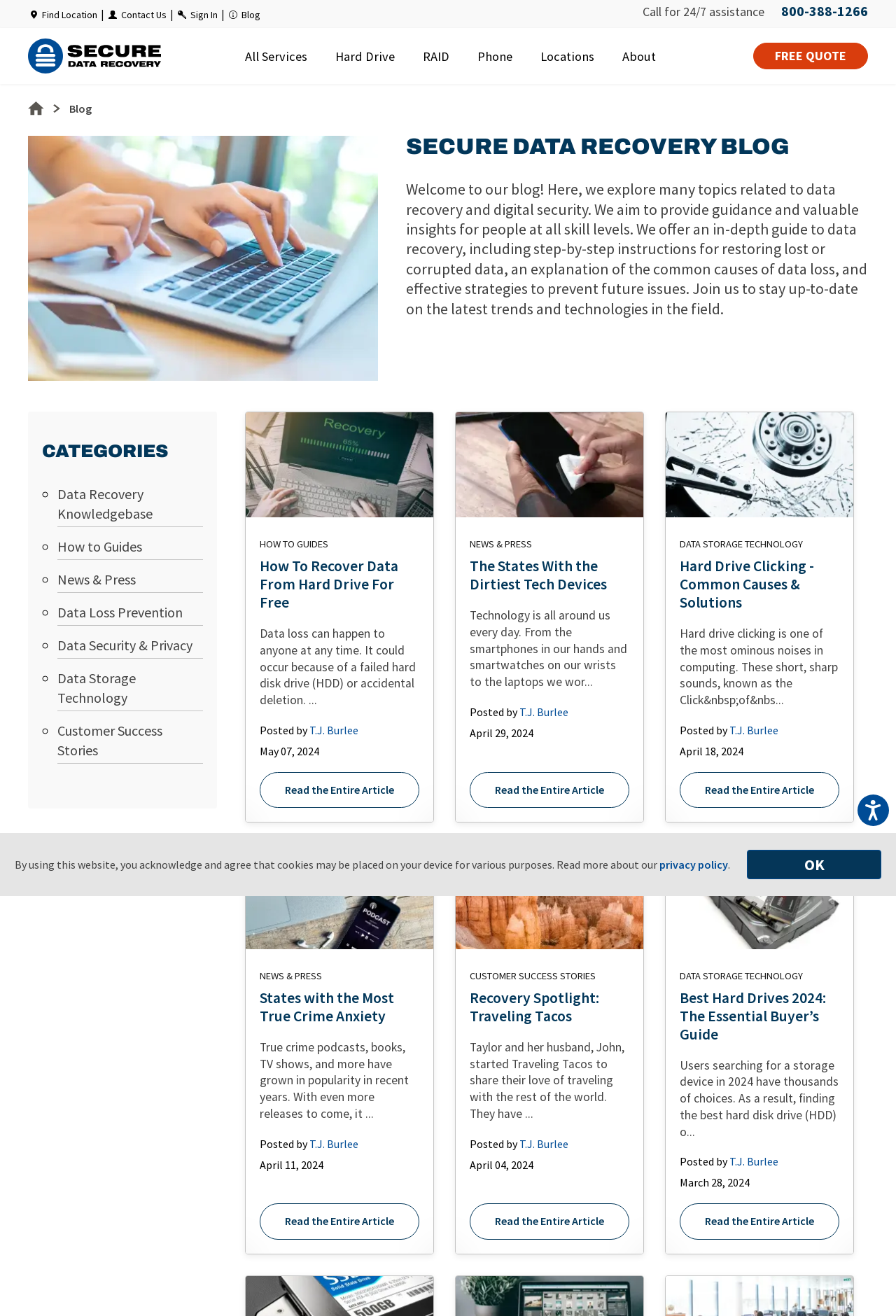Summarize the webpage with a detailed and informative caption.

The webpage is the Secure Data Recovery Blog, which provides news, strategies, and information on data recovery and digital security. At the top of the page, there are several links, including "Find Location", "Contact Us", "Sign In", and "Blog", as well as a phone number and a call to action to get a free quote. 

Below these links, there is a section with various links to different services offered by Secure Data Recovery, including "All Services", "Hard Drive", "RAID", "Phone", "Locations", and "About". 

On the left side of the page, there is a section with a heading "CATEGORIES" and a list of links to different categories, including "Data Recovery Knowledgebase", "How to Guides", "News & Press", "Data Loss Prevention", "Data Security & Privacy", "Data Storage Technology", and "Customer Success Stories". 

The main content of the page is a series of blog posts, each with a heading, a brief summary, and a link to read the entire article. The blog posts are categorized and include topics such as "How To Recover Data From Hard Drive For Free", "The States With the Dirtiest Tech Devices", "Hard Drive Clicking - Common Causes & Solutions", and "States with the Most True Crime Anxiety". Each blog post has a posted date and author information.